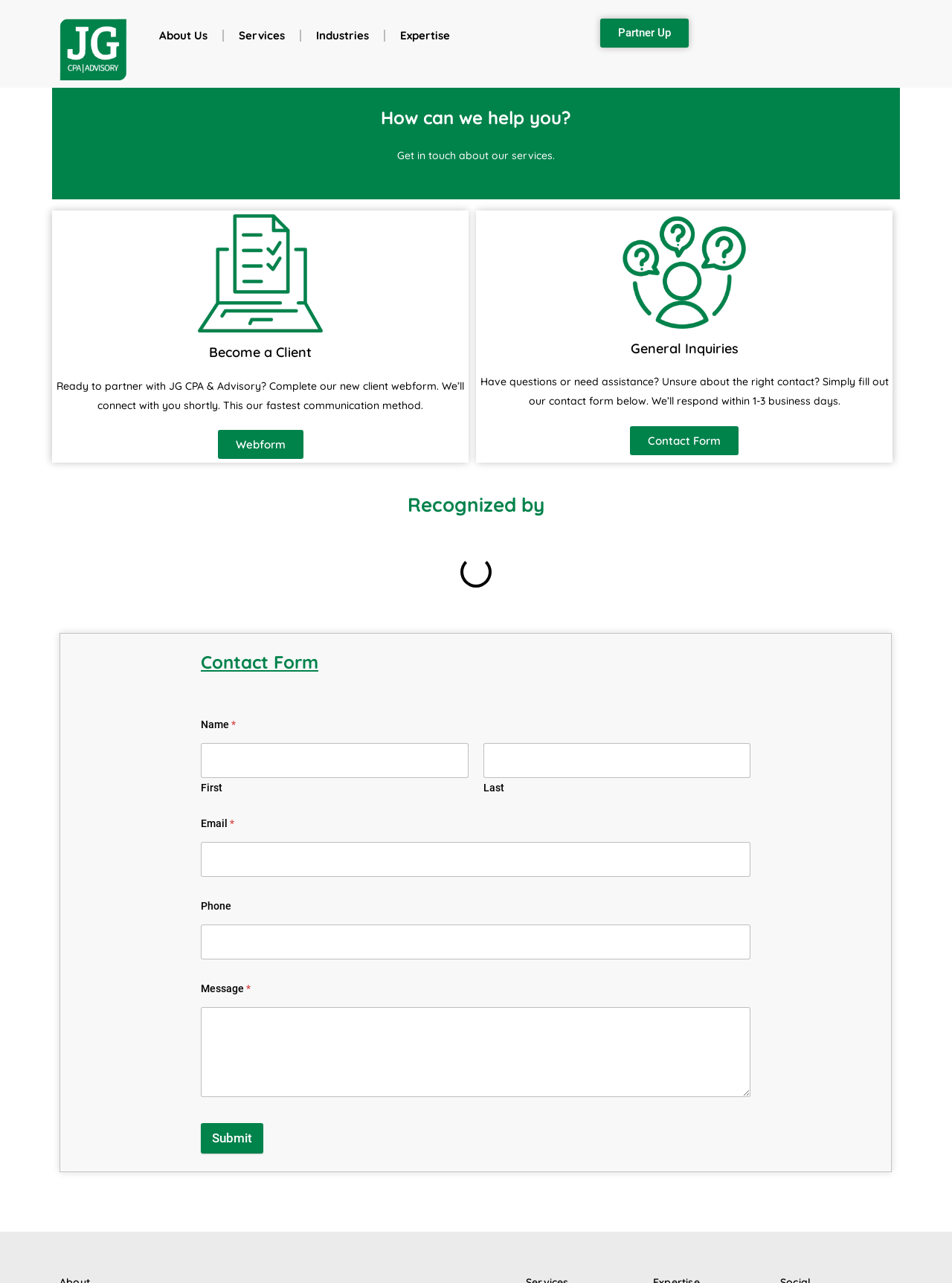Please mark the bounding box coordinates of the area that should be clicked to carry out the instruction: "Fill out the 'First' name textbox".

[0.211, 0.579, 0.492, 0.607]